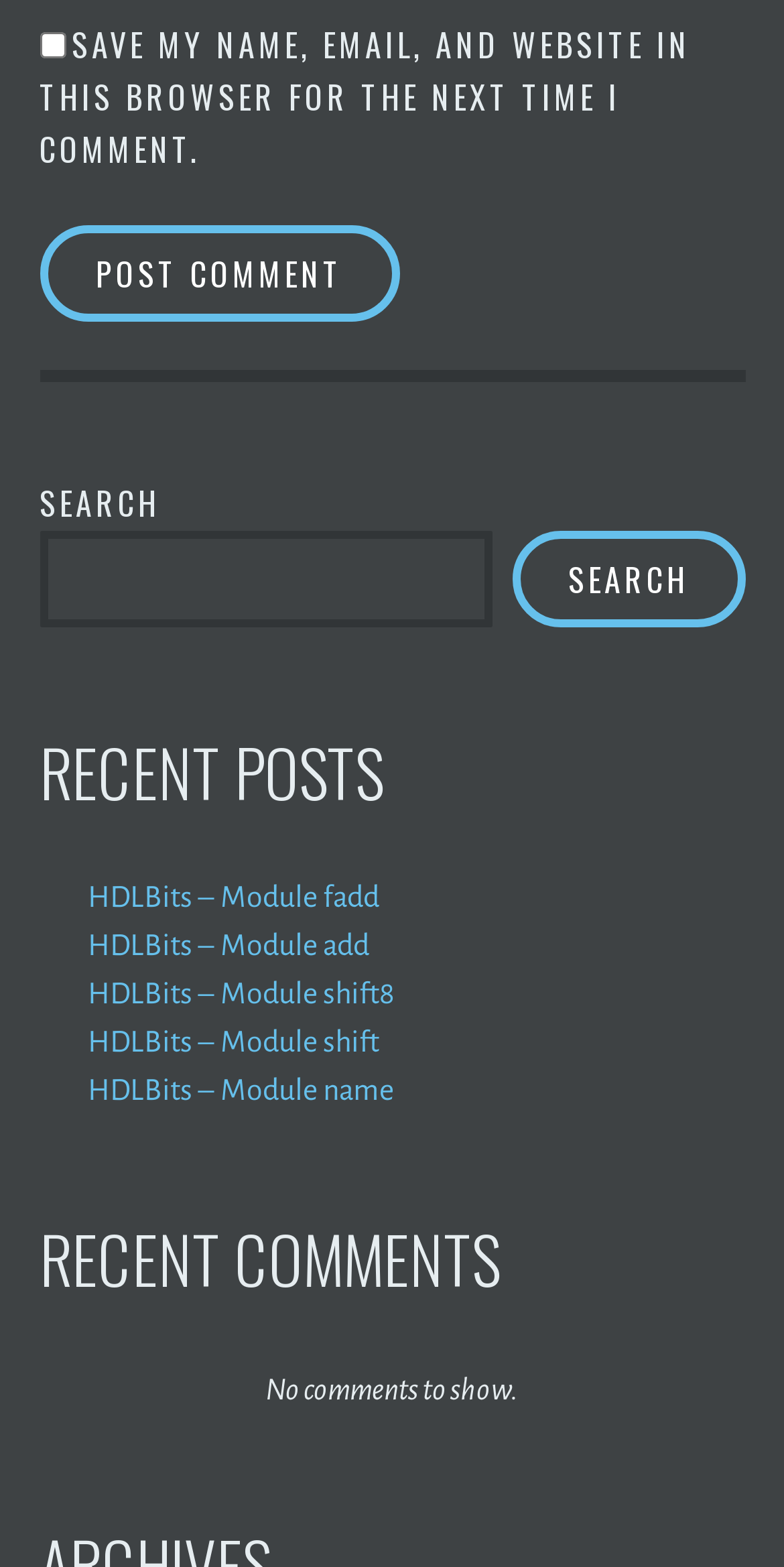Indicate the bounding box coordinates of the clickable region to achieve the following instruction: "Click the Post Comment button."

[0.05, 0.143, 0.509, 0.205]